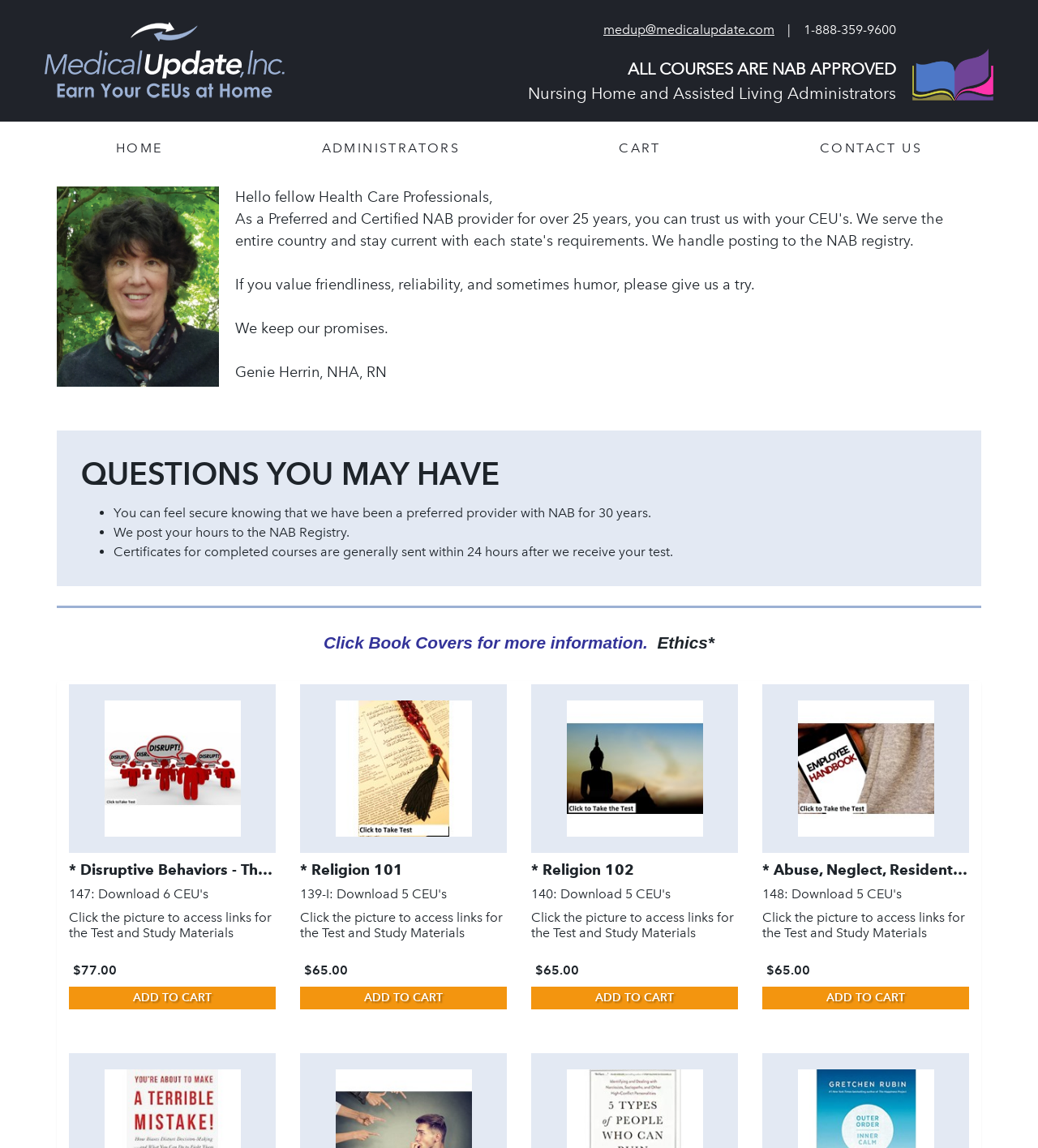Using the provided description alt="Medical Update", find the bounding box coordinates for the UI element. Provide the coordinates in (top-left x, top-left y, bottom-right x, bottom-right y) format, ensuring all values are between 0 and 1.

[0.043, 0.045, 0.277, 0.058]